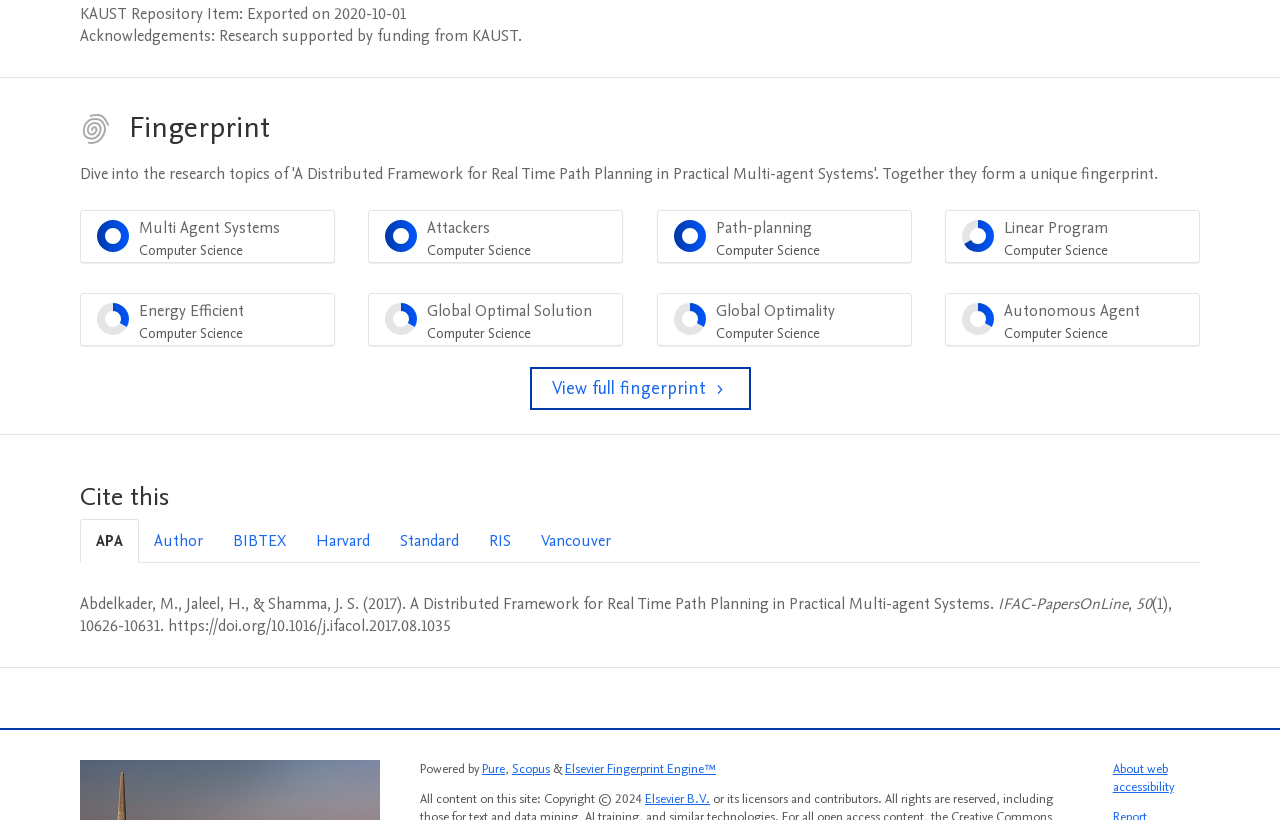Identify the bounding box coordinates of the clickable region to carry out the given instruction: "Cite this in APA style".

[0.062, 0.633, 0.109, 0.686]